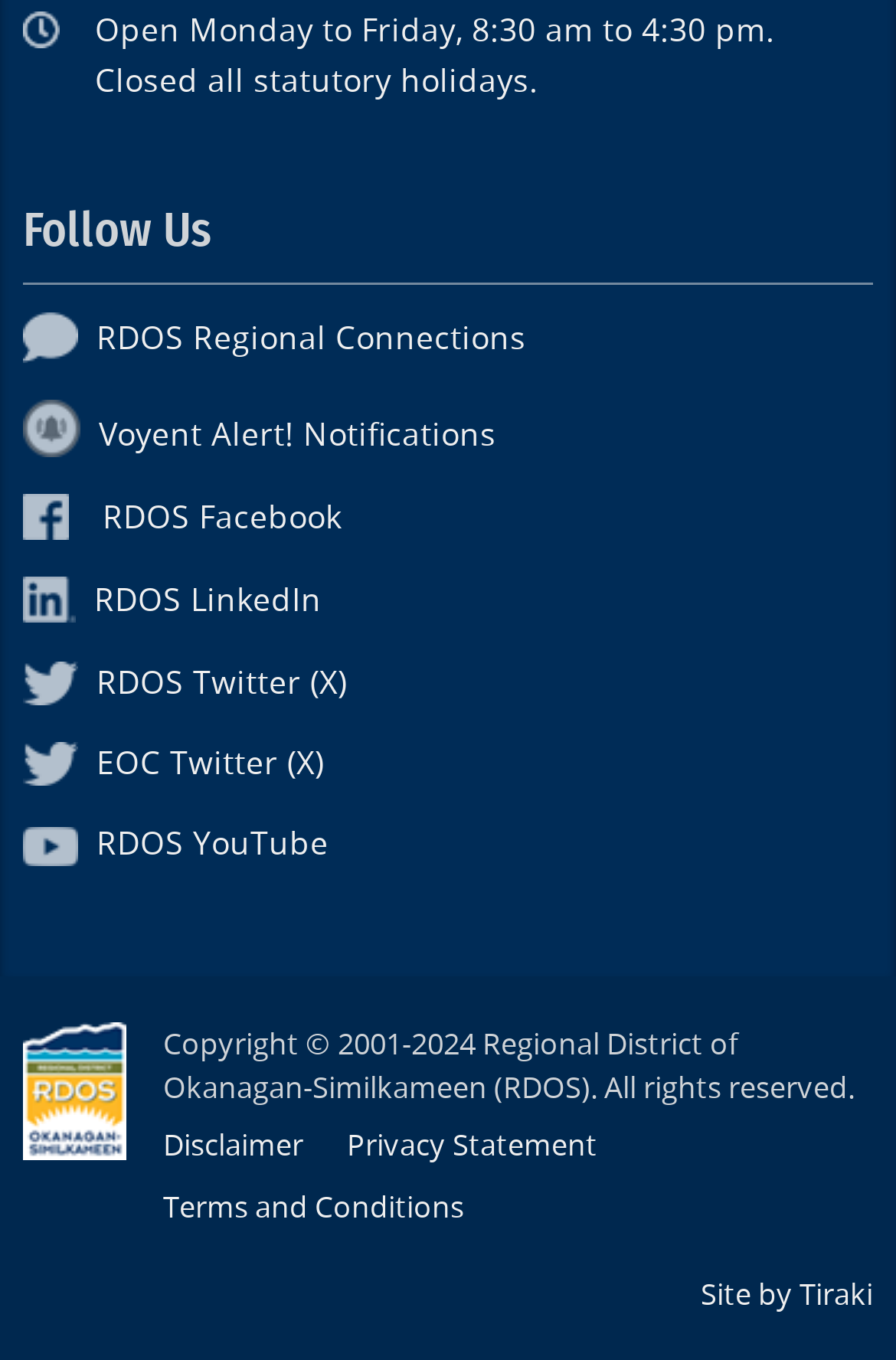Please specify the bounding box coordinates of the clickable region necessary for completing the following instruction: "View RDOS YouTube channel". The coordinates must consist of four float numbers between 0 and 1, i.e., [left, top, right, bottom].

[0.026, 0.607, 0.367, 0.636]